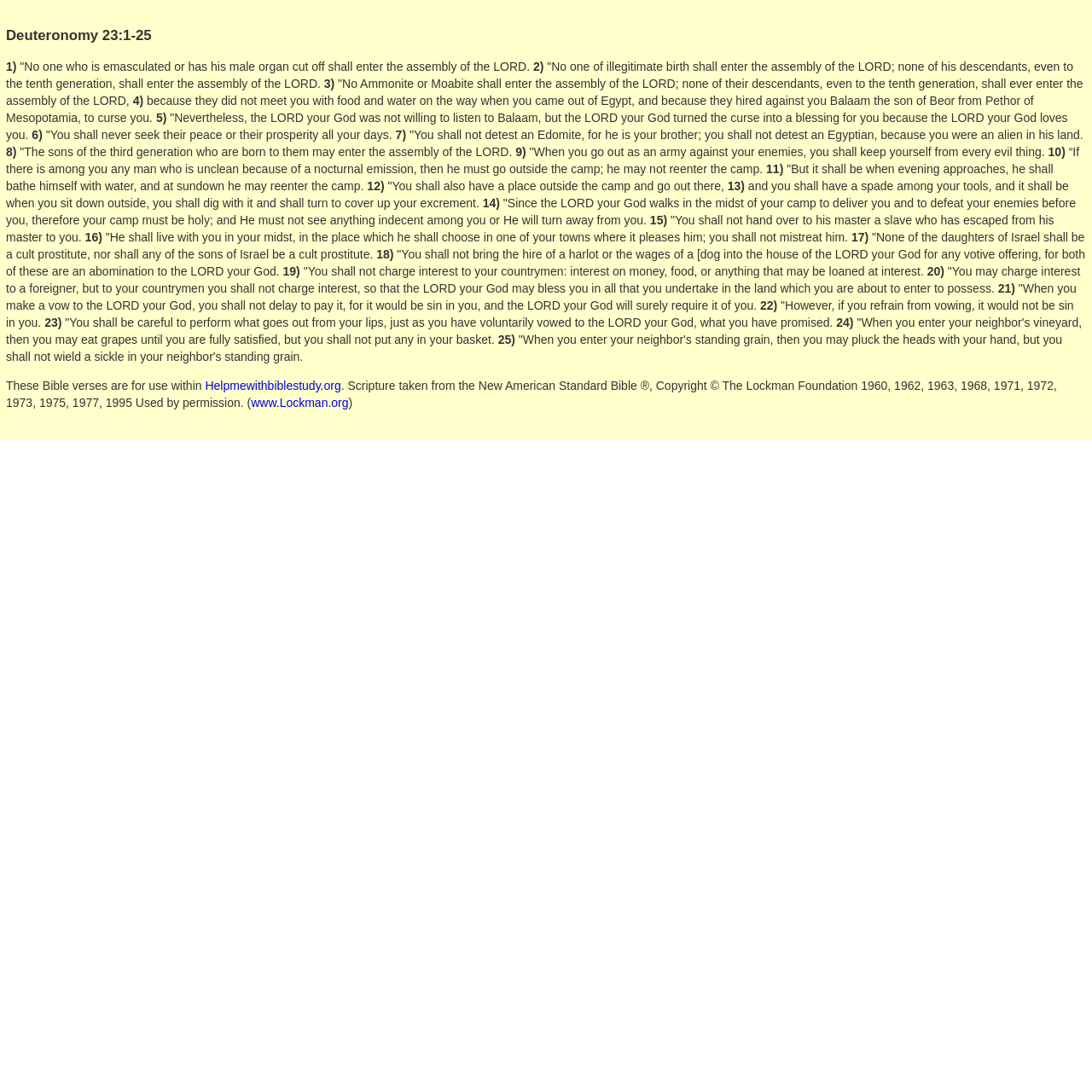What is the chapter title of this Bible verse?
Please analyze the image and answer the question with as much detail as possible.

The chapter title is obtained from the heading element 'Deuteronomy 23:1-25' at the top of the webpage, which indicates that the Bible verses on this page are from chapter 23 of the book of Deuteronomy.